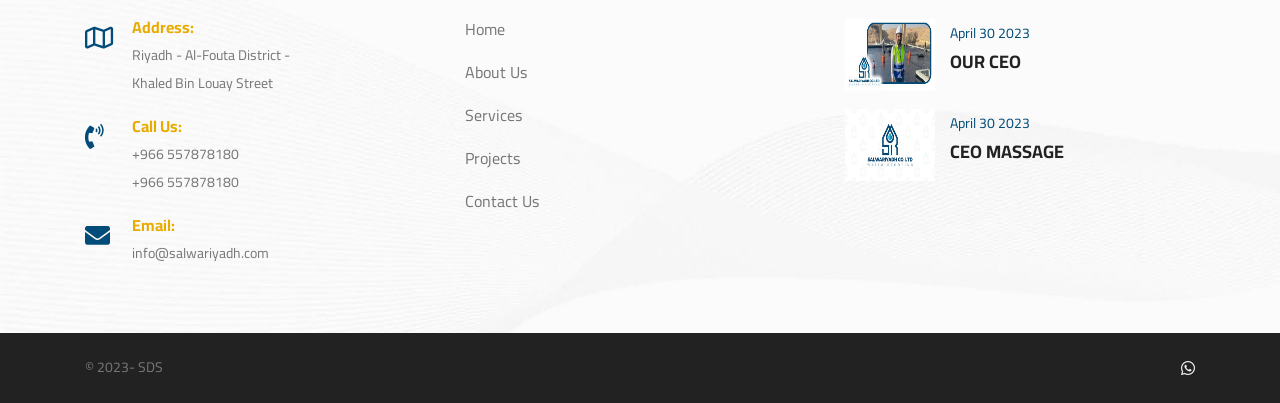Determine the coordinates of the bounding box for the clickable area needed to execute this instruction: "Click About Us".

[0.363, 0.153, 0.499, 0.202]